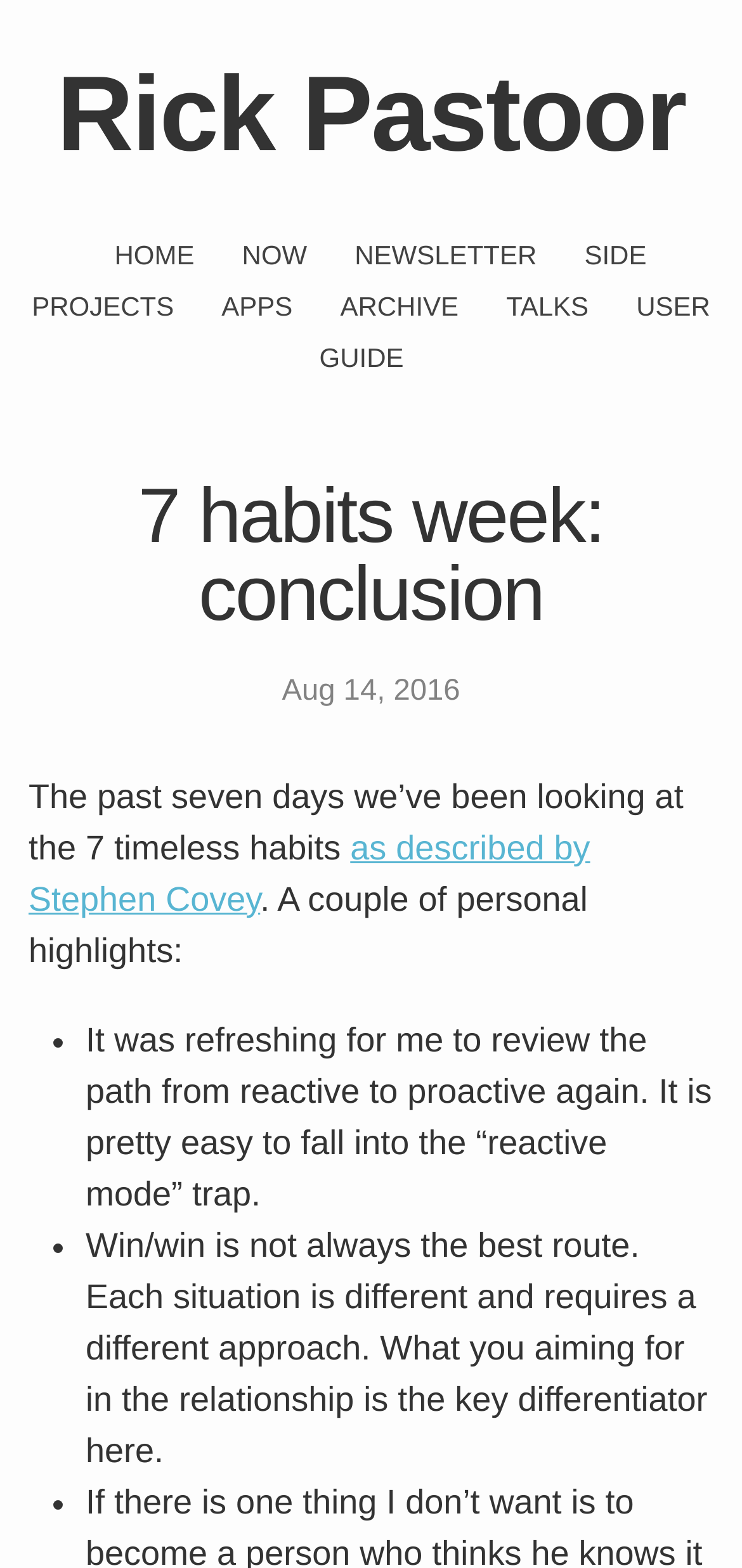What is the author's name?
Answer the question with a single word or phrase, referring to the image.

Rick Pastoor